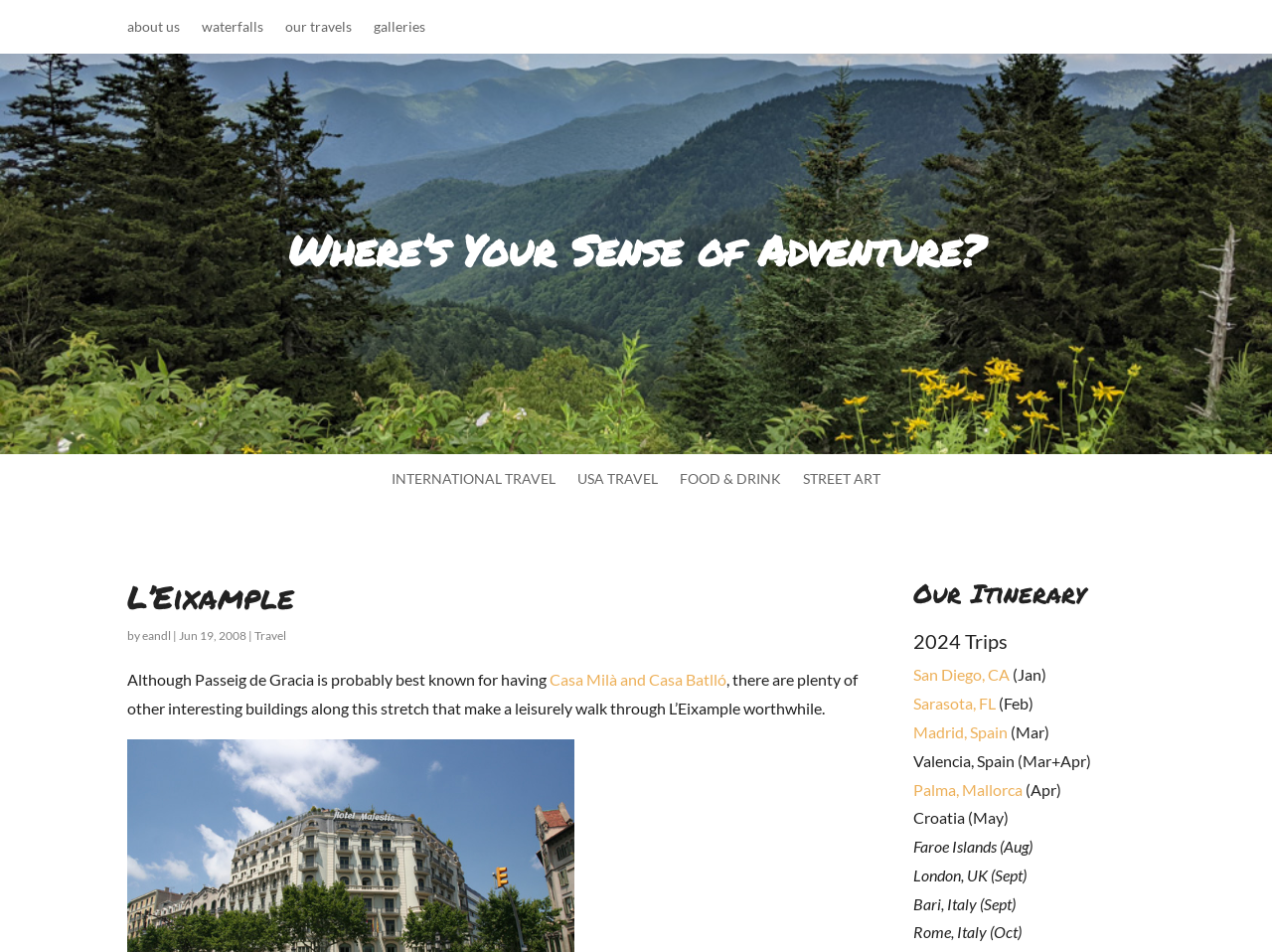Please specify the coordinates of the bounding box for the element that should be clicked to carry out this instruction: "click about us". The coordinates must be four float numbers between 0 and 1, formatted as [left, top, right, bottom].

[0.1, 0.021, 0.141, 0.044]